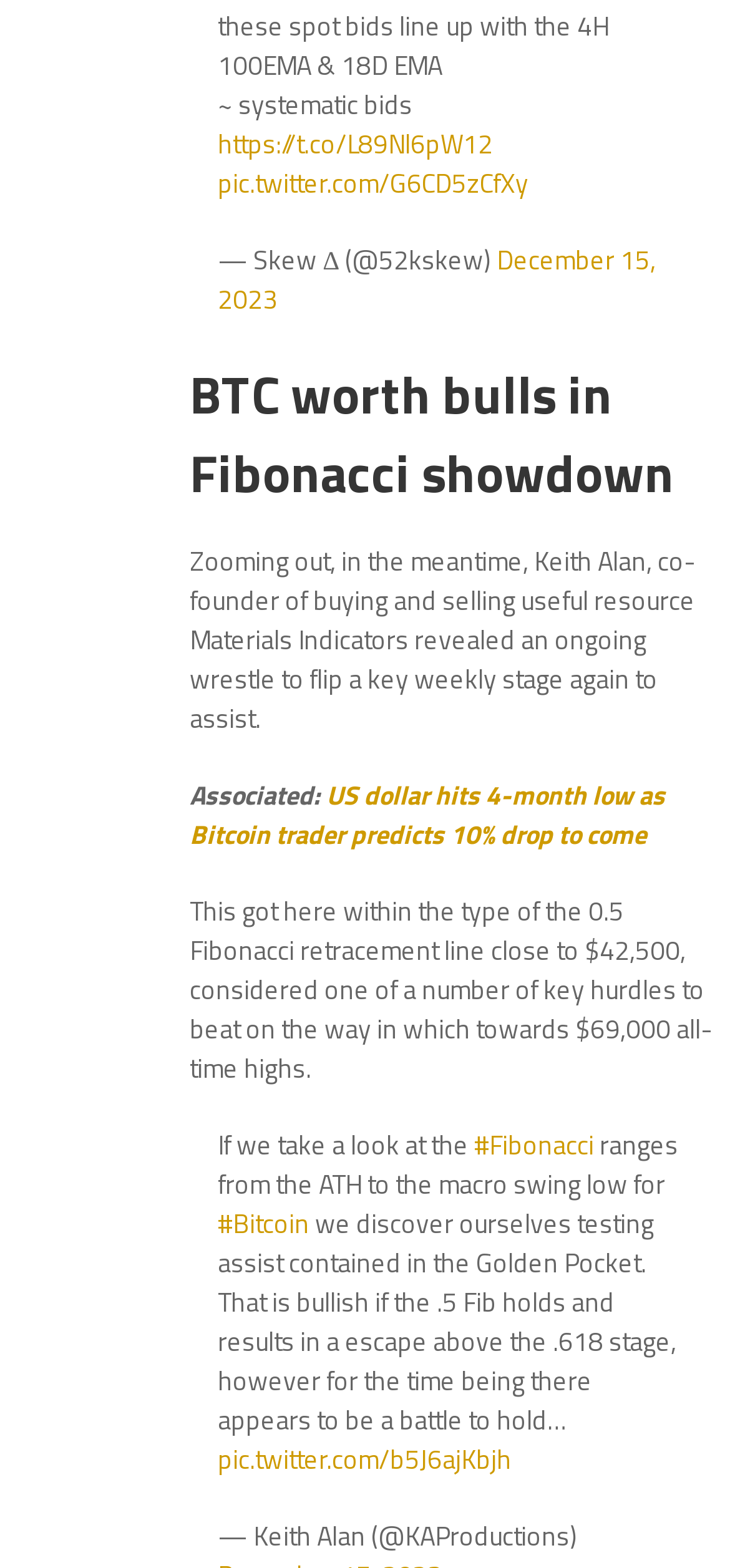What is the topic of the article?
Provide a fully detailed and comprehensive answer to the question.

I determined the topic of the article by looking at the heading 'BTC worth bulls in Fibonacci showdown' which suggests that the article is about Bitcoin and its price movement in relation to Fibonacci levels.